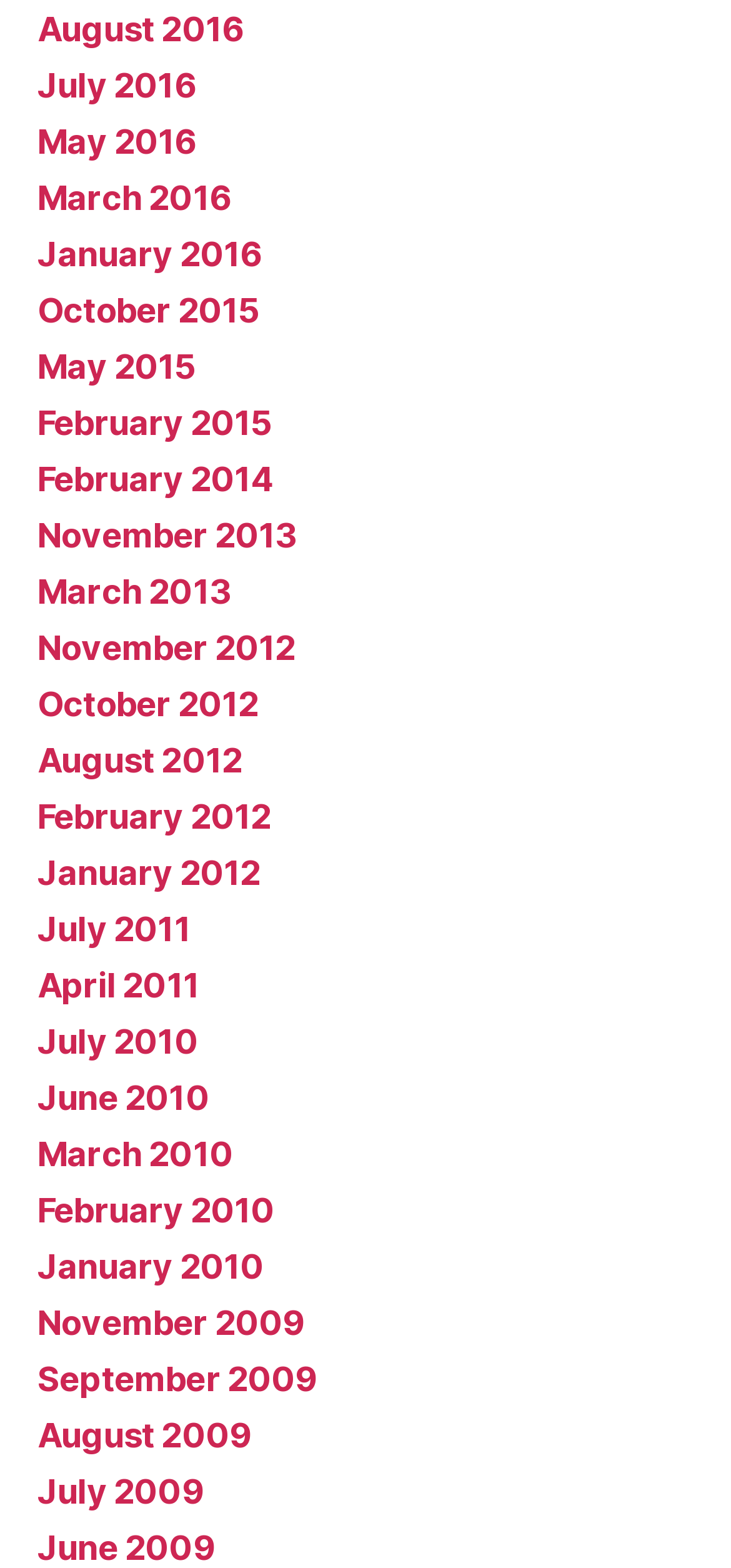Identify the bounding box coordinates for the UI element described as: "February 2012". The coordinates should be provided as four floats between 0 and 1: [left, top, right, bottom].

[0.051, 0.508, 0.371, 0.533]